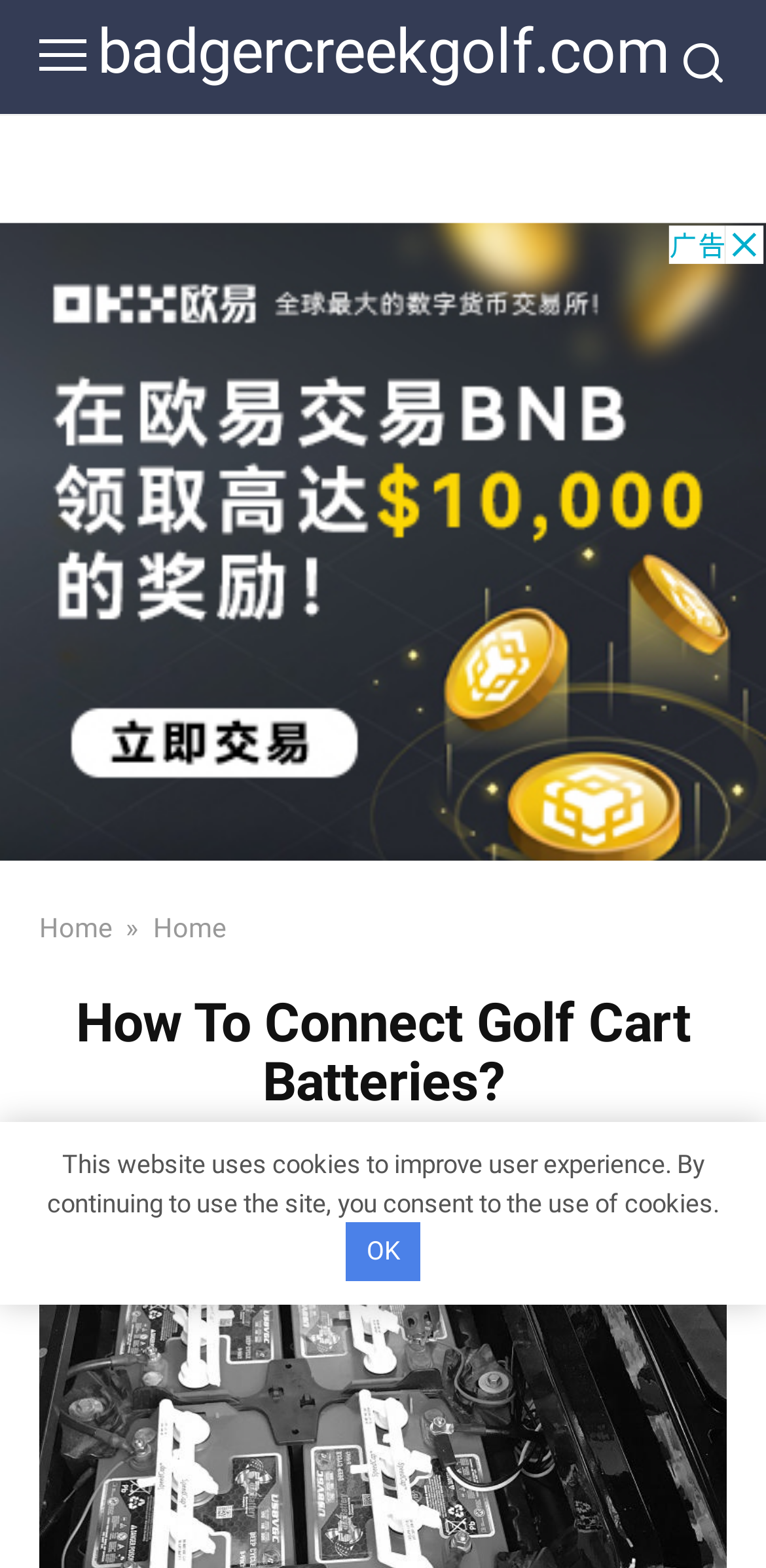Show the bounding box coordinates for the HTML element as described: "badgercreekgolf.com".

[0.127, 0.01, 0.873, 0.056]